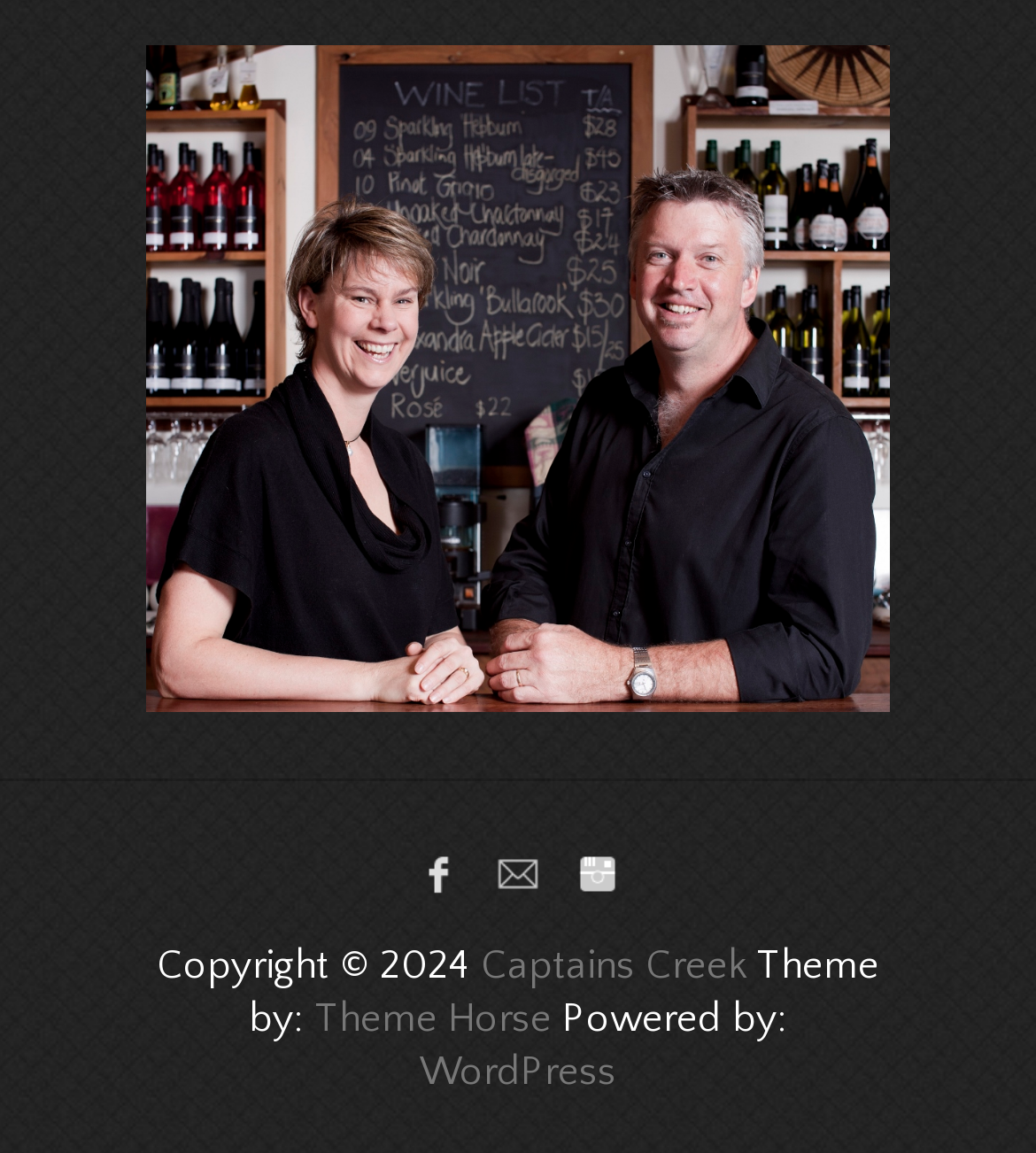What is the platform that powers the website?
Kindly give a detailed and elaborate answer to the question.

I found the text 'Powered by:' at the bottom of the webpage, followed by a link 'WordPress', so the platform that powers the website is WordPress.